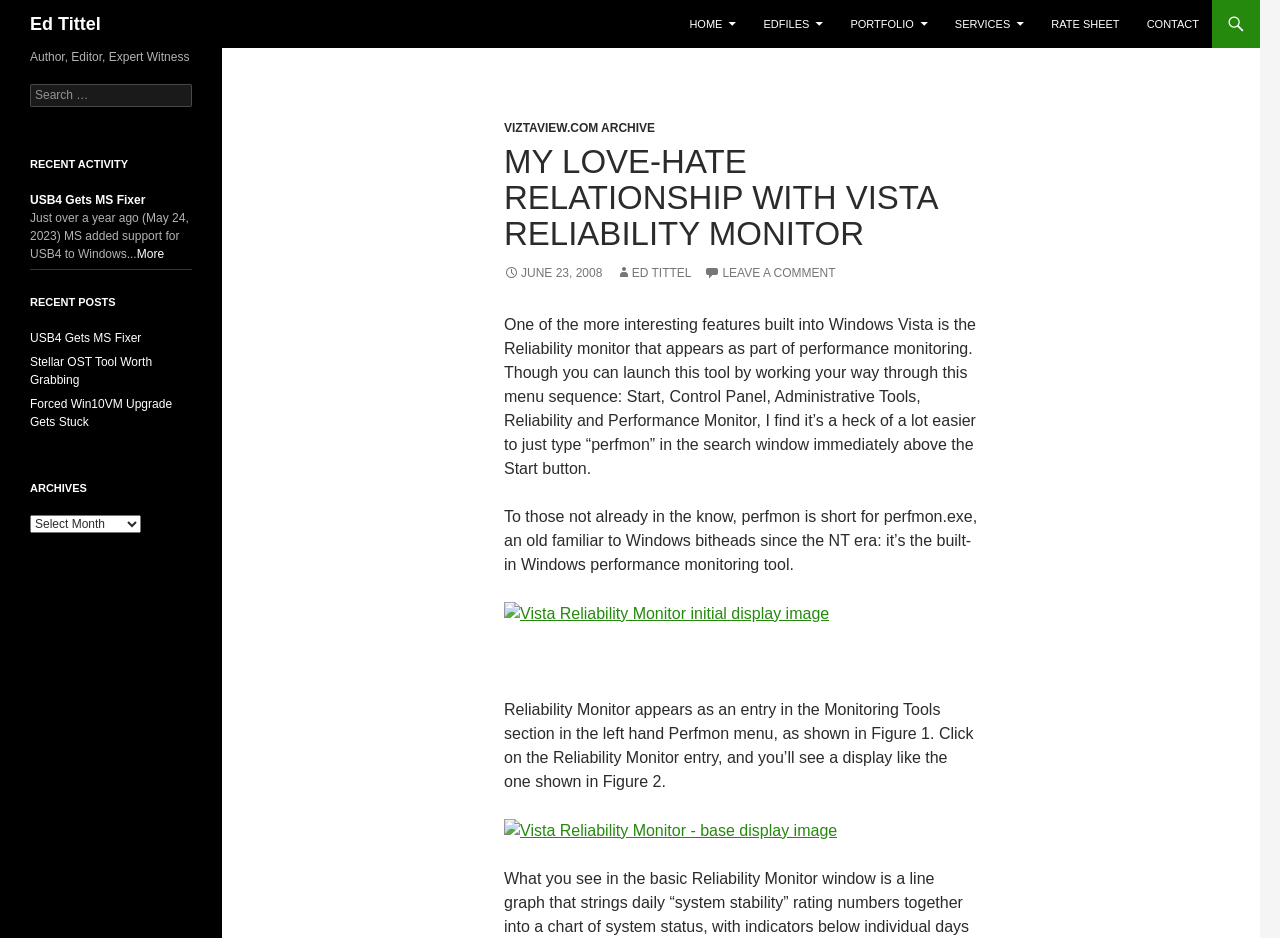What is the purpose of the Reliability monitor?
Please give a detailed answer to the question using the information shown in the image.

The Reliability monitor is part of performance monitoring, as mentioned in the article, and it appears as an entry in the Monitoring Tools section in the left hand Perfmon menu.